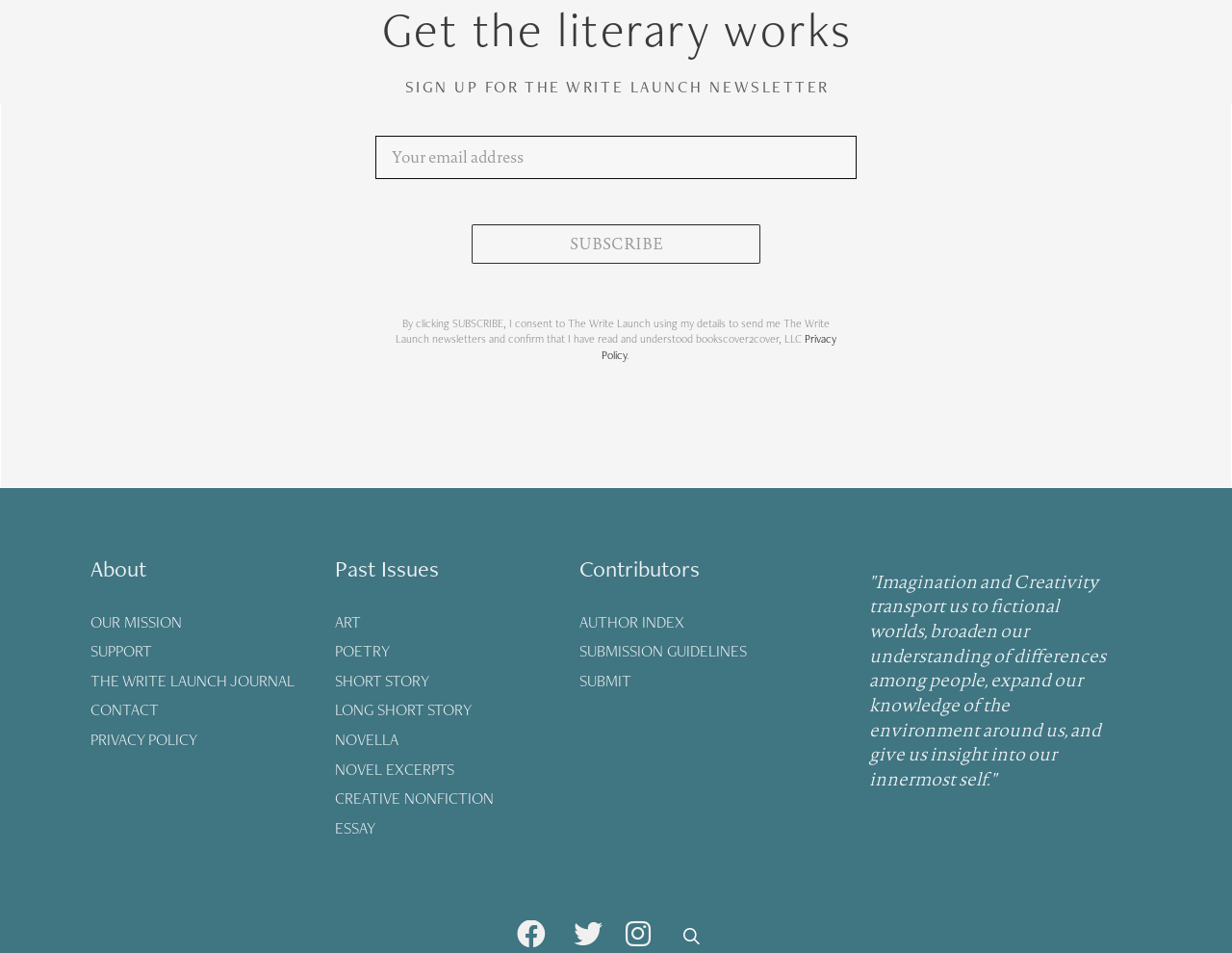Pinpoint the bounding box coordinates of the clickable element needed to complete the instruction: "View past issues of poetry". The coordinates should be provided as four float numbers between 0 and 1: [left, top, right, bottom].

[0.272, 0.663, 0.464, 0.694]